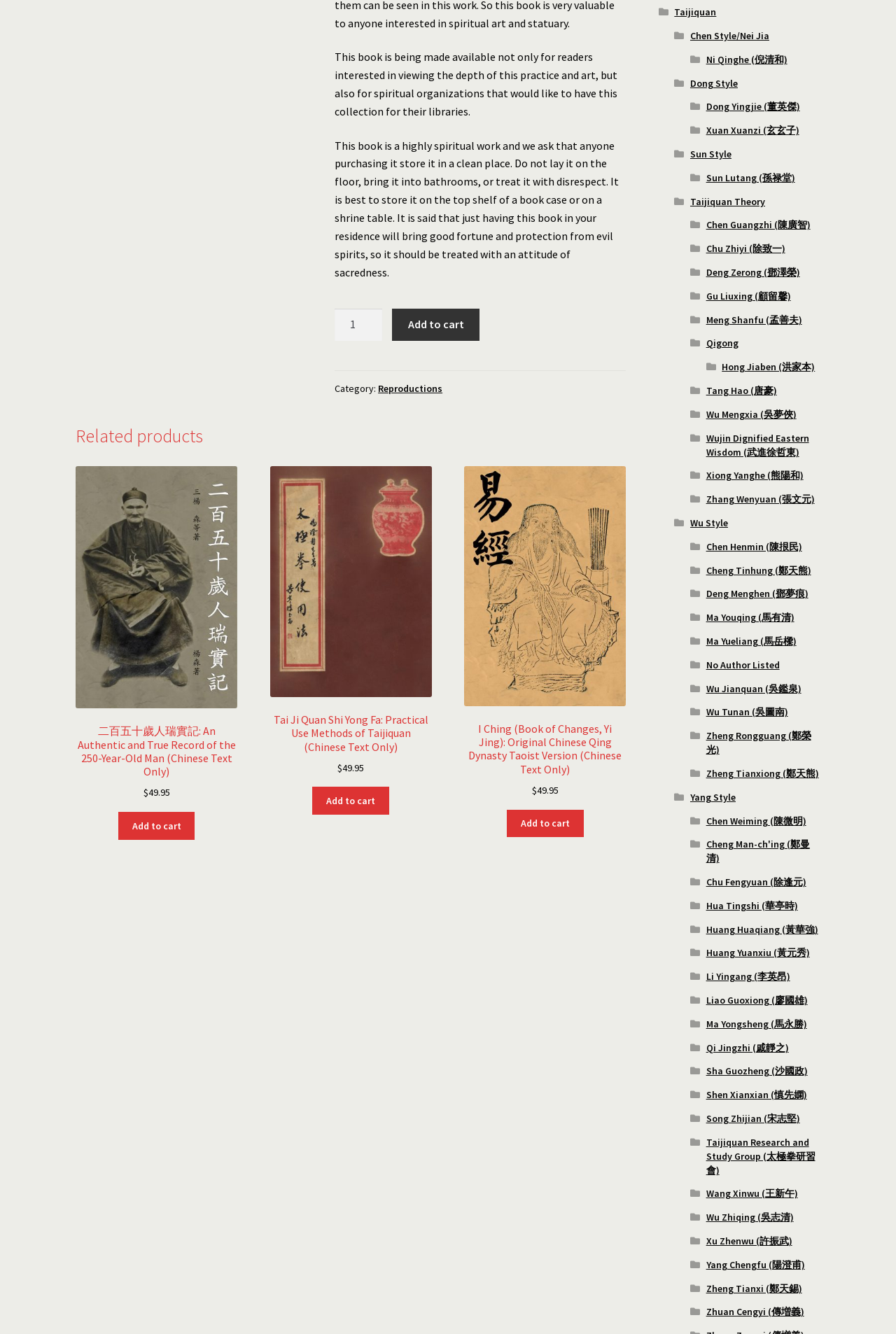Provide the bounding box coordinates for the UI element that is described by this text: "Yang Style". The coordinates should be in the form of four float numbers between 0 and 1: [left, top, right, bottom].

[0.77, 0.593, 0.821, 0.602]